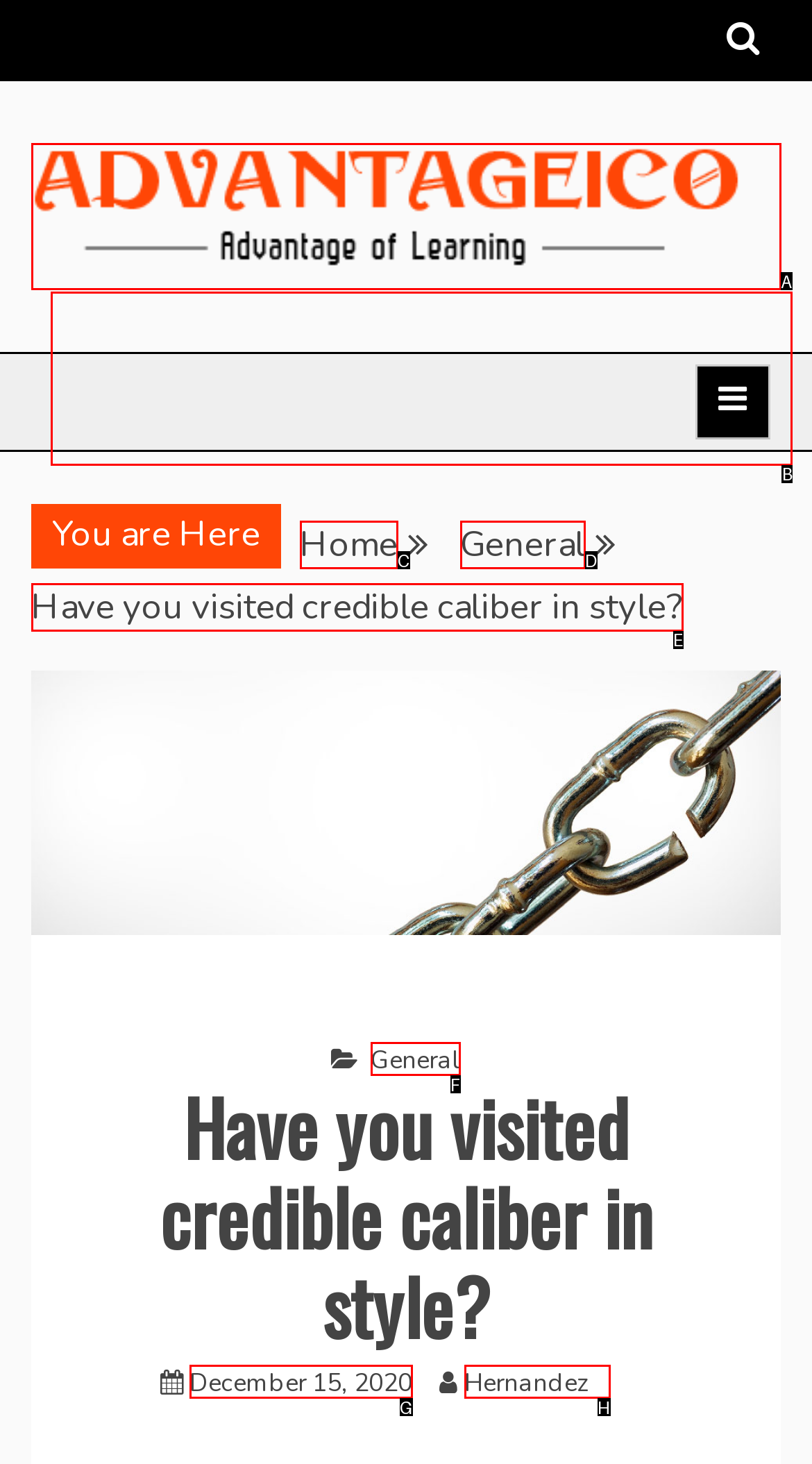Given the description: December 15, 2020December 17, 2020, identify the corresponding option. Answer with the letter of the appropriate option directly.

G